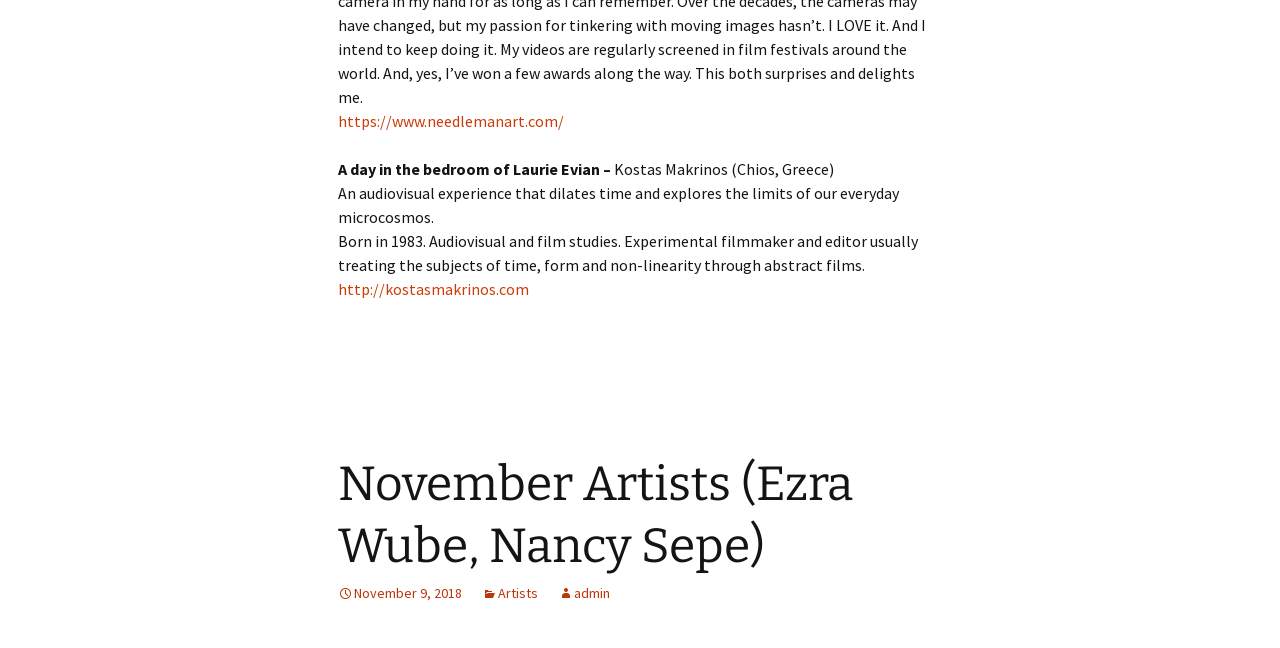What is the date of the November Artists event?
Make sure to answer the question with a detailed and comprehensive explanation.

The date of the November Artists event is mentioned in the link ' November 9, 2018' which is a link element with bounding box coordinates [0.264, 0.901, 0.361, 0.928].